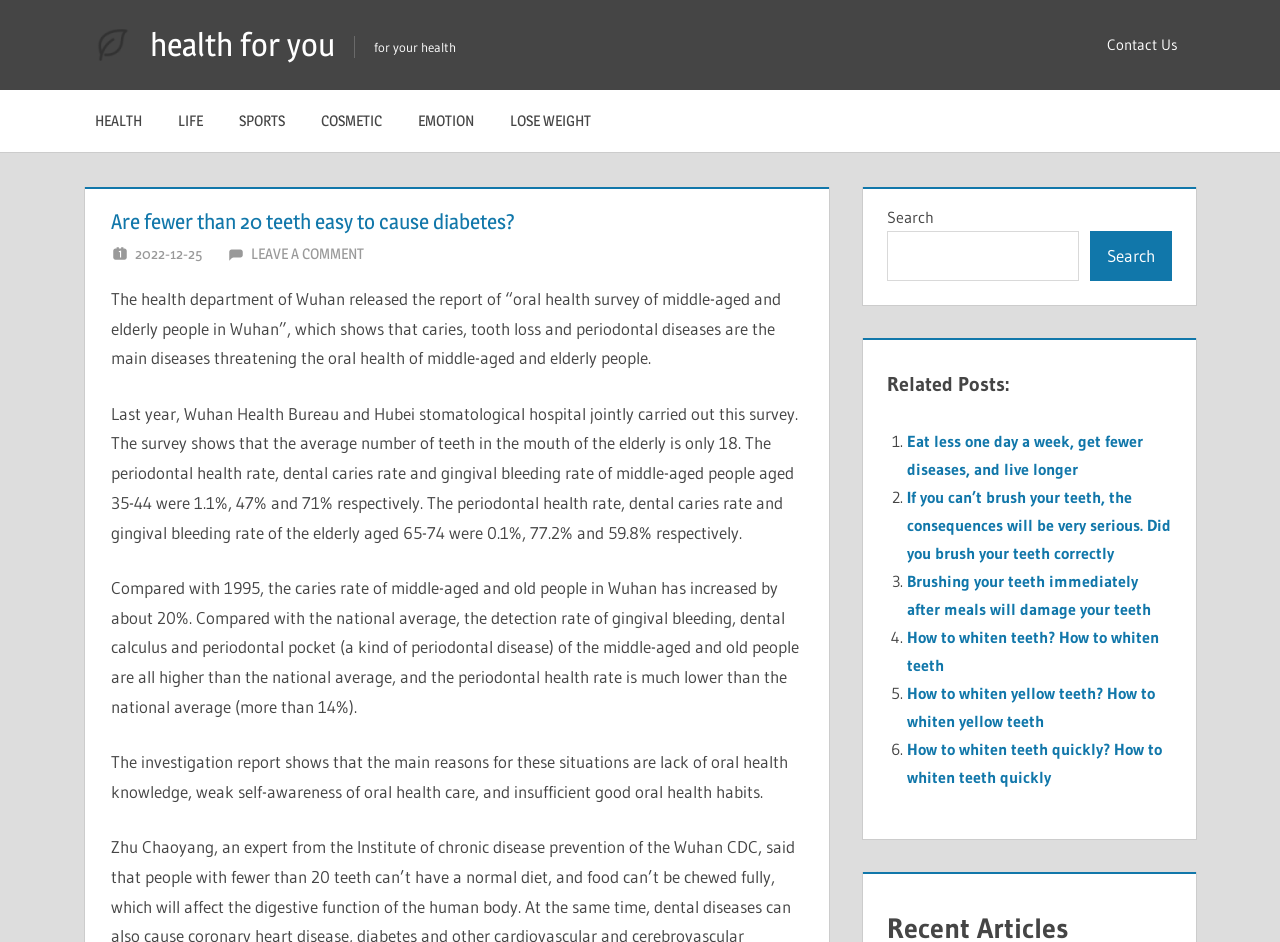Please specify the bounding box coordinates of the element that should be clicked to execute the given instruction: 'Search for something'. Ensure the coordinates are four float numbers between 0 and 1, expressed as [left, top, right, bottom].

[0.693, 0.245, 0.843, 0.299]